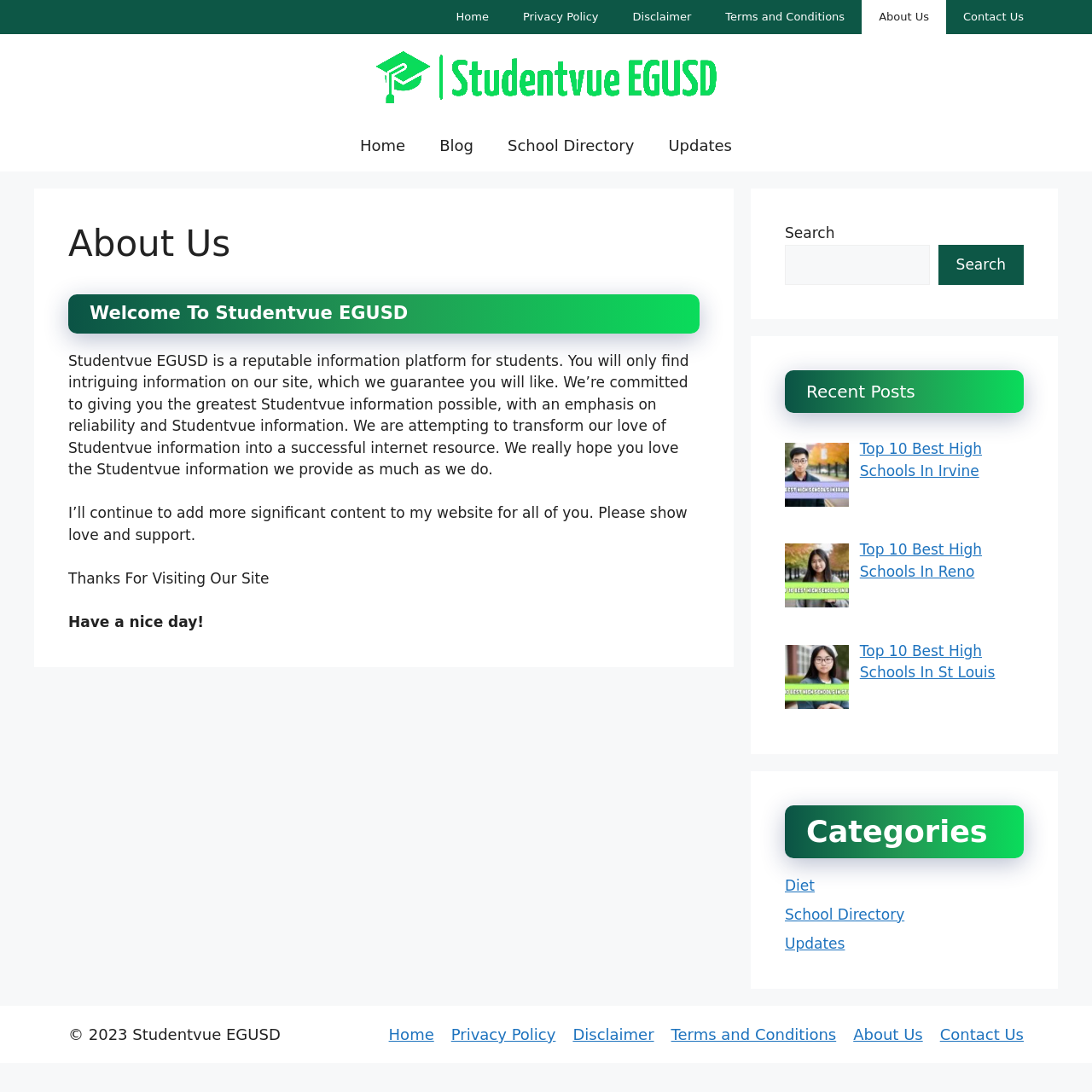What is the copyright year of the website?
Can you offer a detailed and complete answer to this question?

The copyright year can be found at the bottom of the webpage, where it is written as '© 2023 Studentvue EGUSD'.